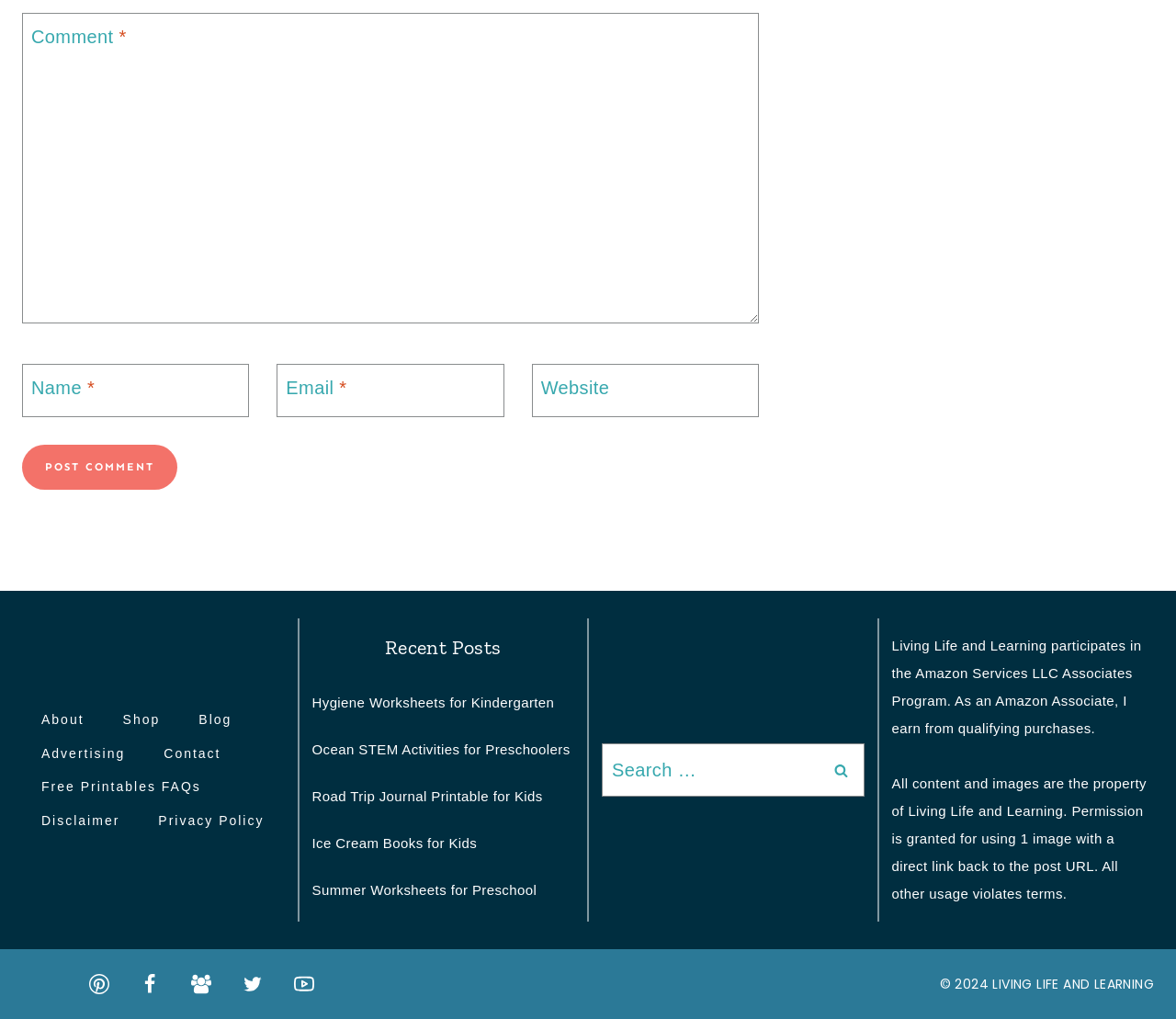Locate the bounding box coordinates of the element to click to perform the following action: 'Visit the About page'. The coordinates should be given as four float values between 0 and 1, in the form of [left, top, right, bottom].

[0.019, 0.69, 0.088, 0.723]